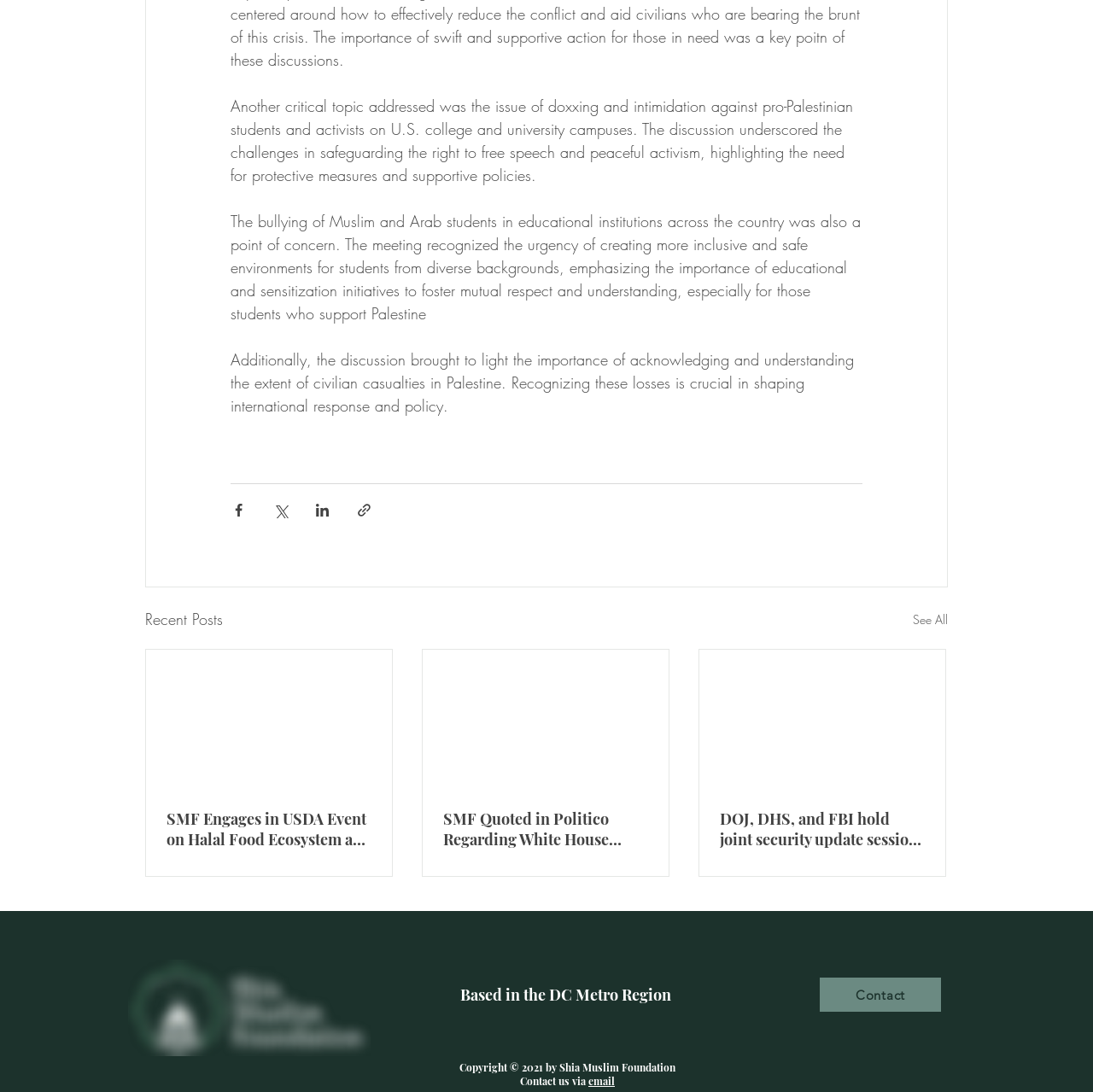Identify the bounding box coordinates of the clickable region required to complete the instruction: "See all recent posts". The coordinates should be given as four float numbers within the range of 0 and 1, i.e., [left, top, right, bottom].

[0.835, 0.556, 0.867, 0.579]